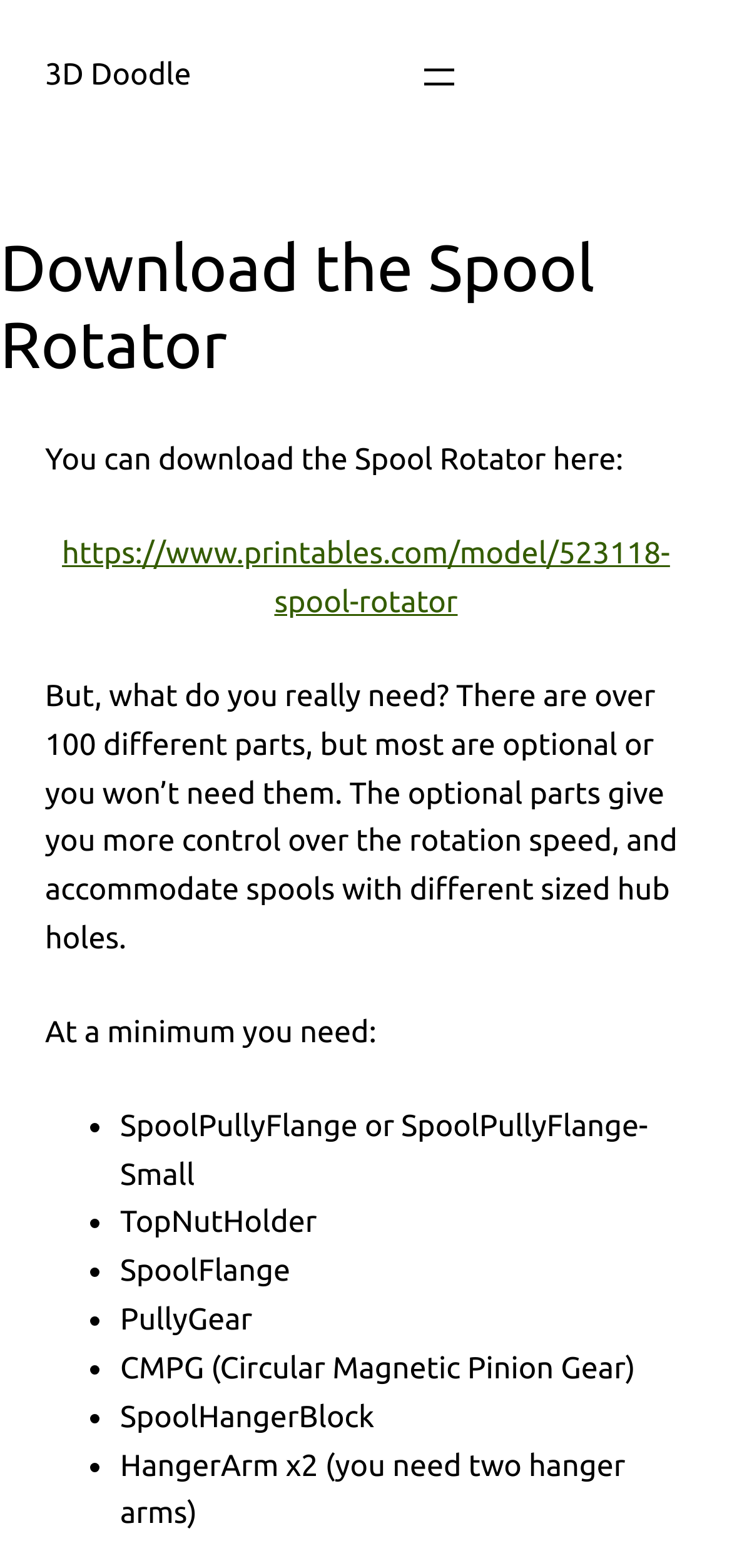What is the purpose of the optional parts?
Look at the screenshot and respond with a single word or phrase.

Control rotation speed